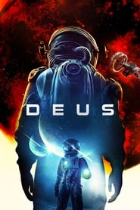Explain what is happening in the image with as much detail as possible.

The image is a visually striking movie poster for a film titled "Deus." The design features a mysterious astronaut figure in the foreground, set against a vivid backdrop of cosmic elements, including planets and a fiery red-and-black orb, possibly representing a distant star or celestial body. The title "DEUS" is prominently displayed at the bottom in bold, stylized lettering, suggesting themes of exploration and the unknown. The overall mood of the poster conveys a blend of adventure and science fiction, enticing viewers to delve into a narrative that explores the mysteries of space. This cinematic work is said to involve the discovery of a black sphere in Mars' orbit, leading to an intriguing investigation by a space crew after a long hibernation. The film's release date is noted as November 4, 2022, and it falls within the genres of Adventure, Mystery, and Sci-Fi.